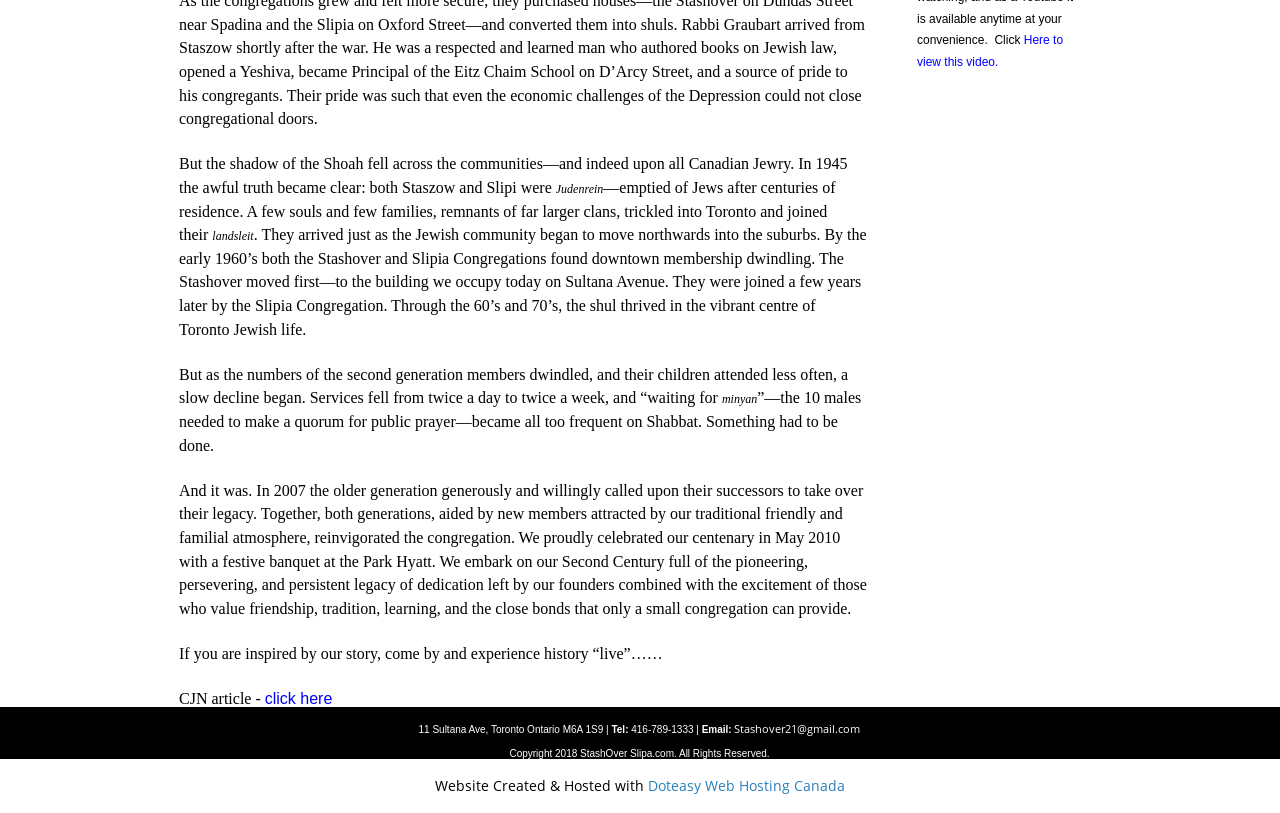Please find the bounding box coordinates in the format (top-left x, top-left y, bottom-right x, bottom-right y) for the given element description. Ensure the coordinates are floating point numbers between 0 and 1. Description: Stashover21@gmail.com

[0.574, 0.887, 0.672, 0.905]